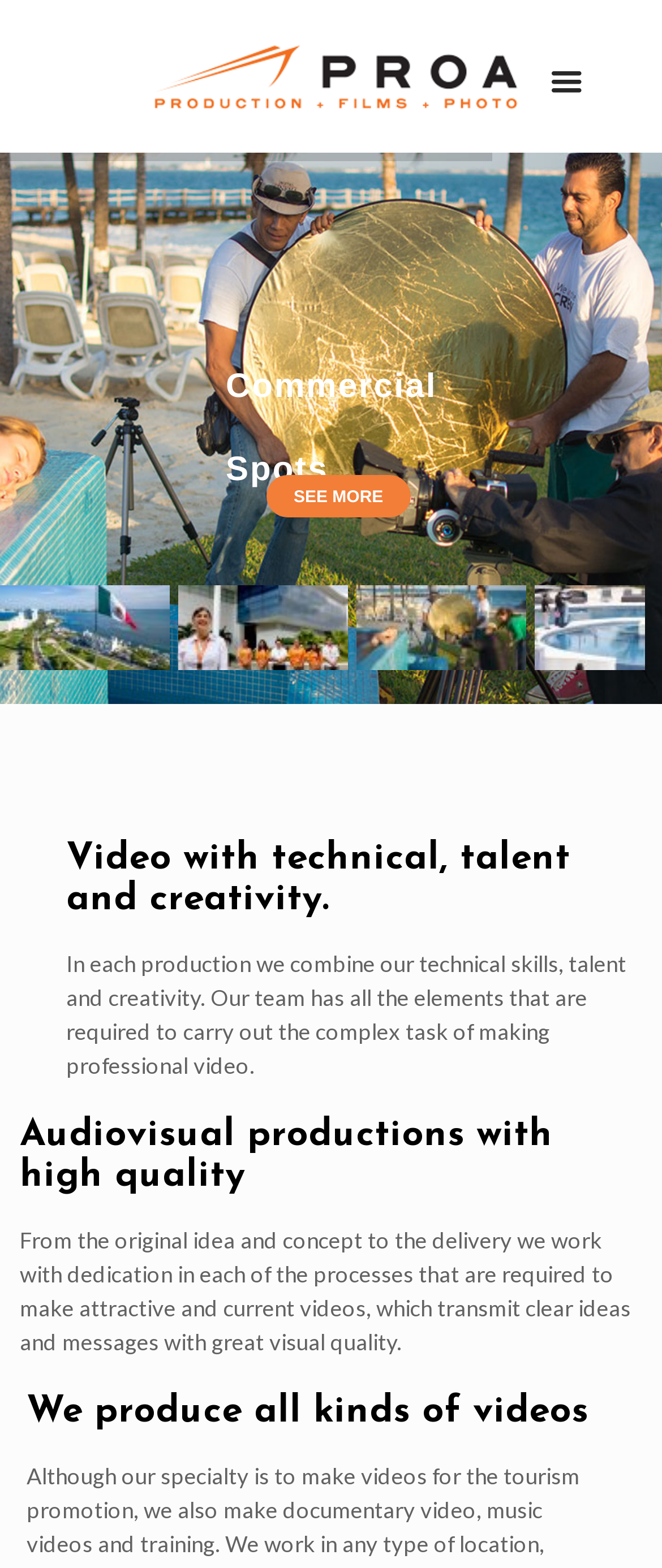What type of productions does the company offer?
Relying on the image, give a concise answer in one word or a brief phrase.

Various video productions